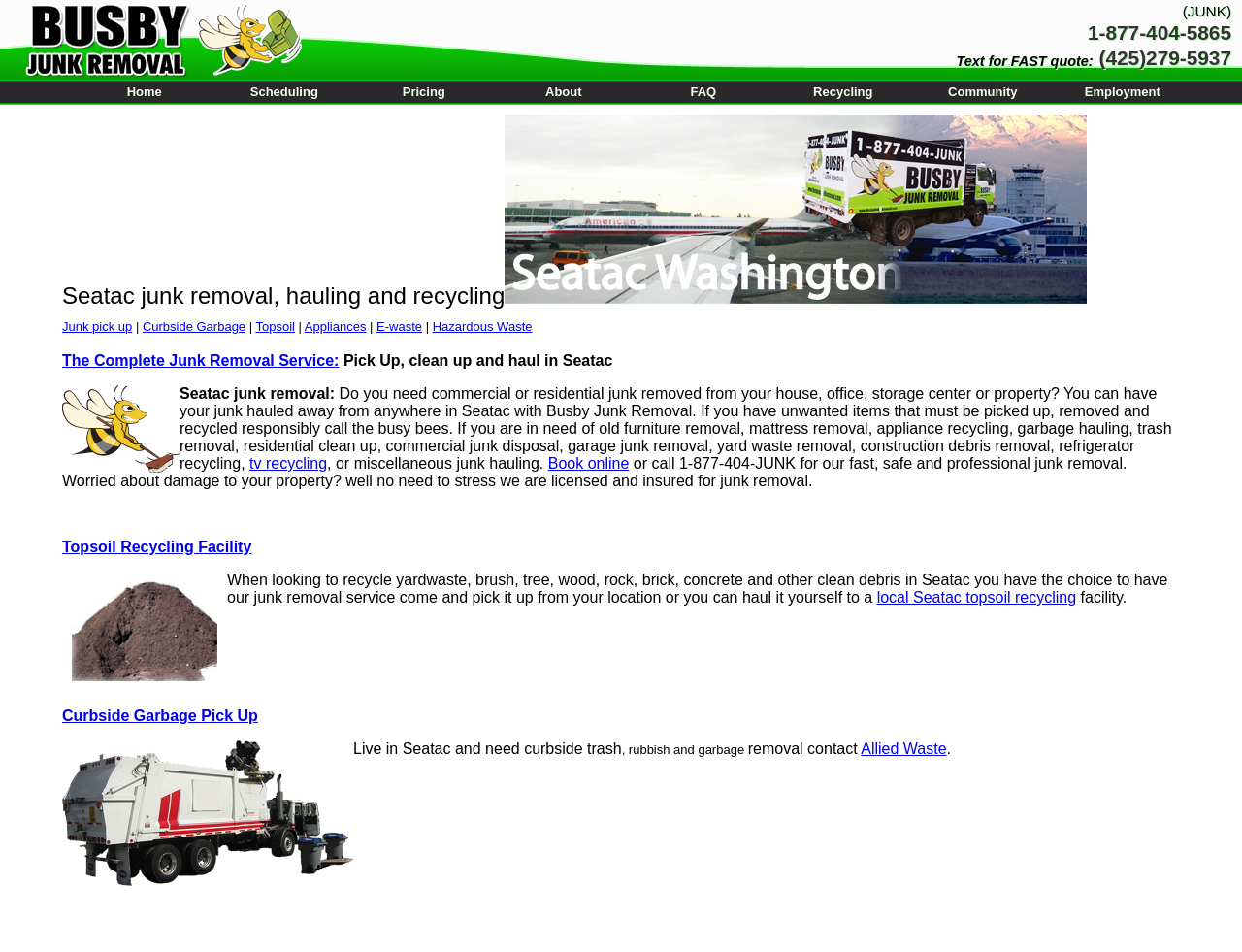Find the bounding box coordinates of the clickable region needed to perform the following instruction: "Visit the home page". The coordinates should be provided as four float numbers between 0 and 1, i.e., [left, top, right, bottom].

[0.06, 0.085, 0.172, 0.108]